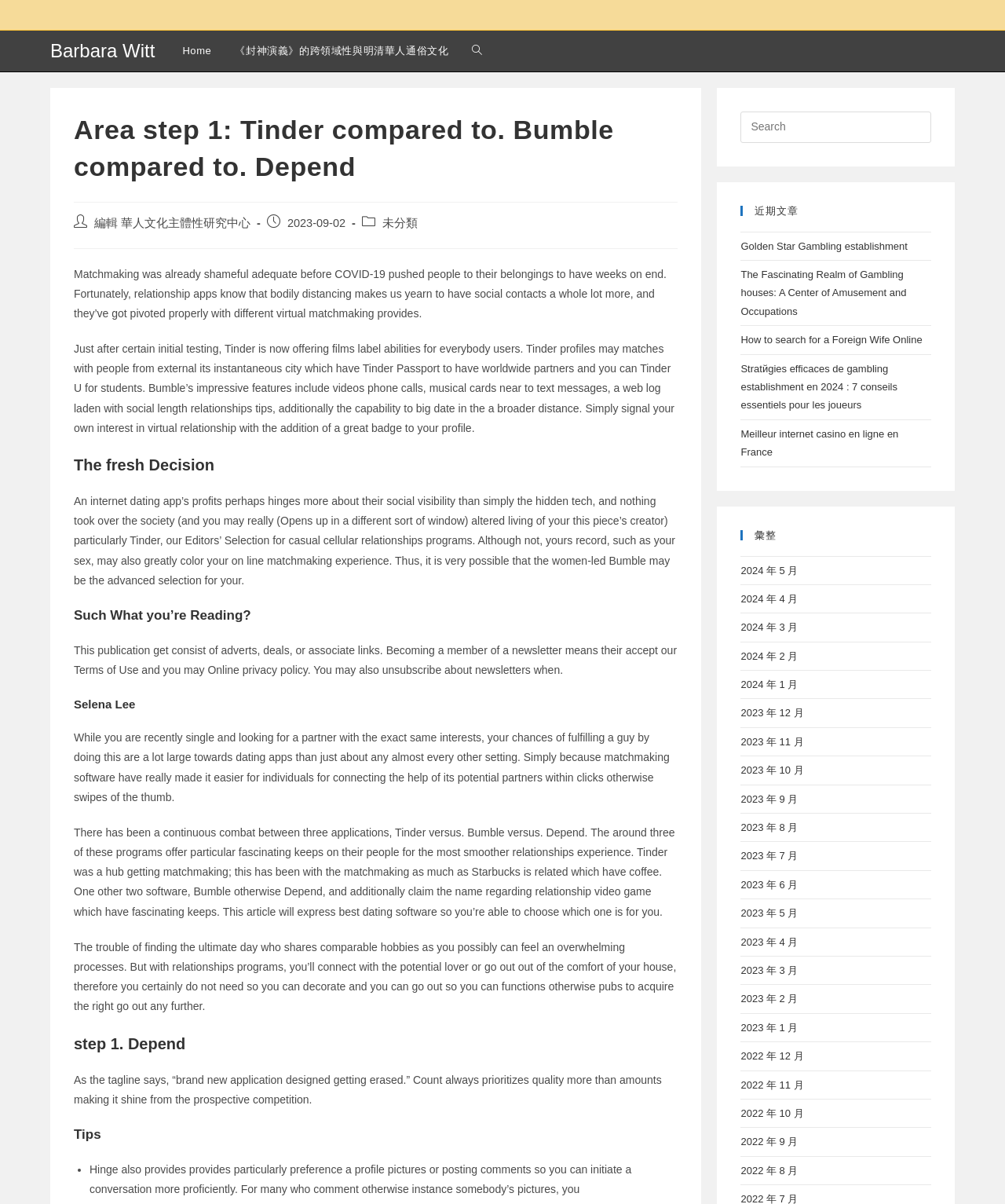Specify the bounding box coordinates of the element's region that should be clicked to achieve the following instruction: "Click on the 'Home' link". The bounding box coordinates consist of four float numbers between 0 and 1, in the format [left, top, right, bottom].

[0.17, 0.025, 0.222, 0.059]